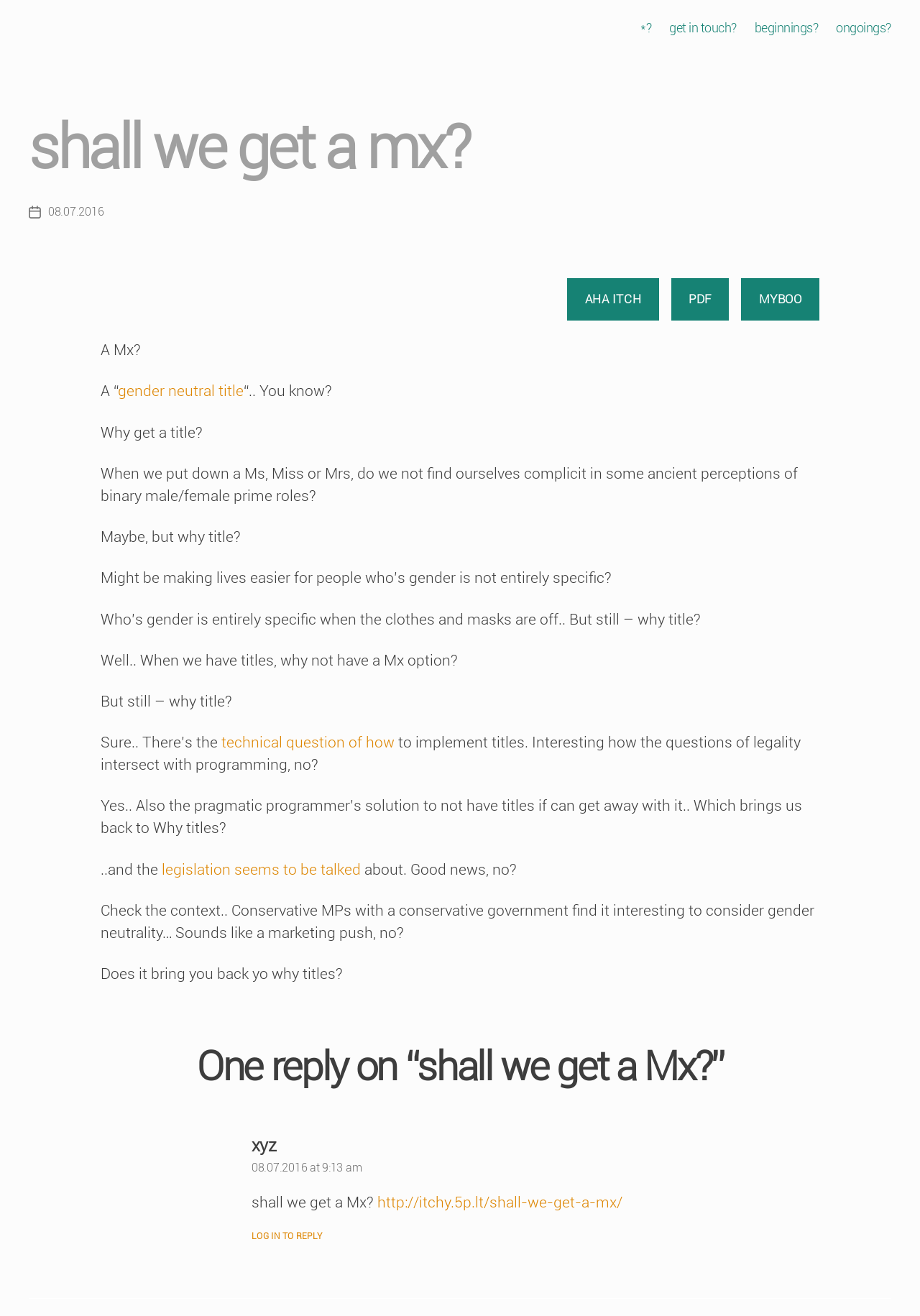Identify and generate the primary title of the webpage.

shall we get a mx?